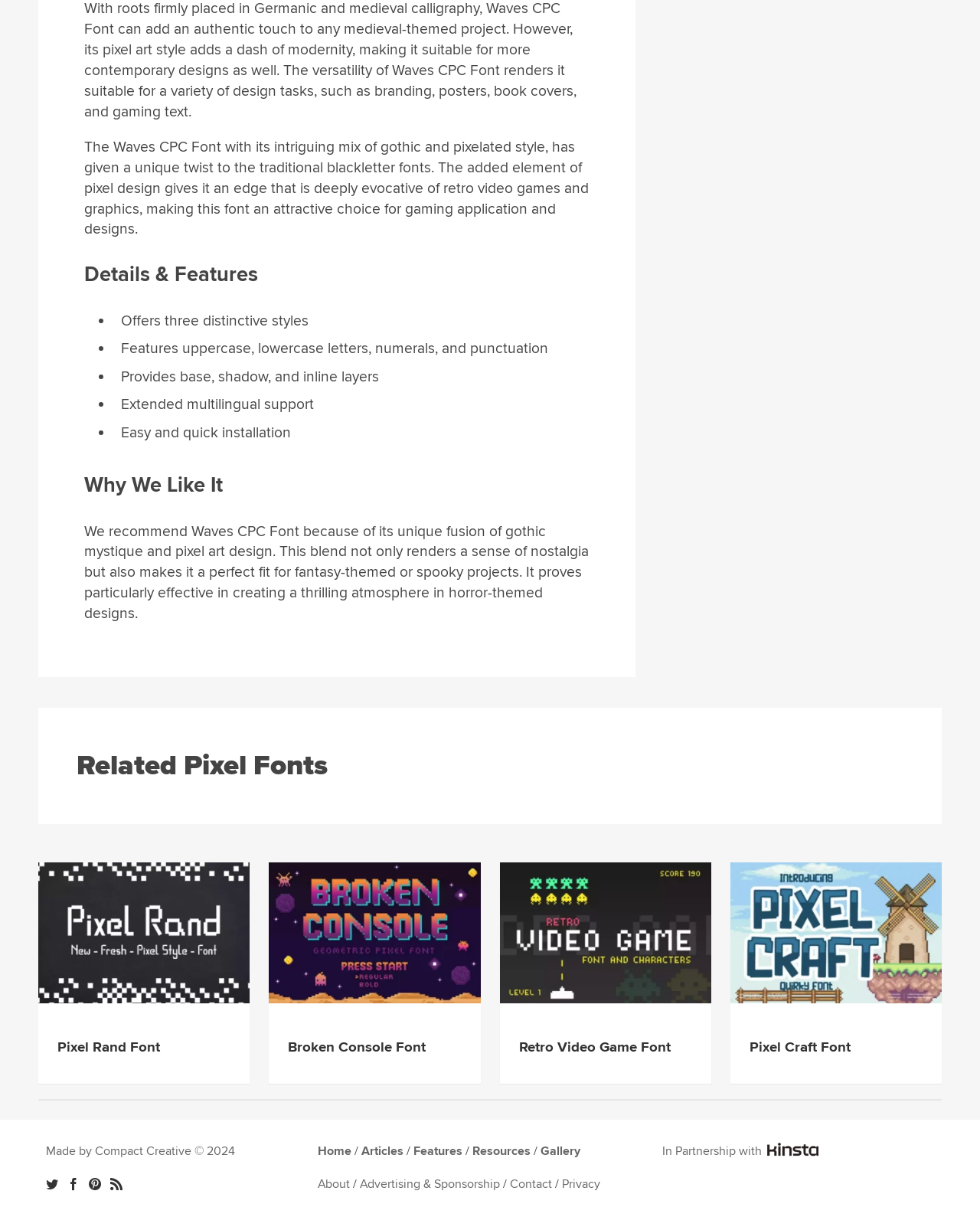What is the unique twist of The Waves CPC Font?
Please provide a detailed answer to the question.

The Waves CPC Font has a unique twist of combining gothic and pixelated style, which makes it an attractive choice for gaming applications and designs.